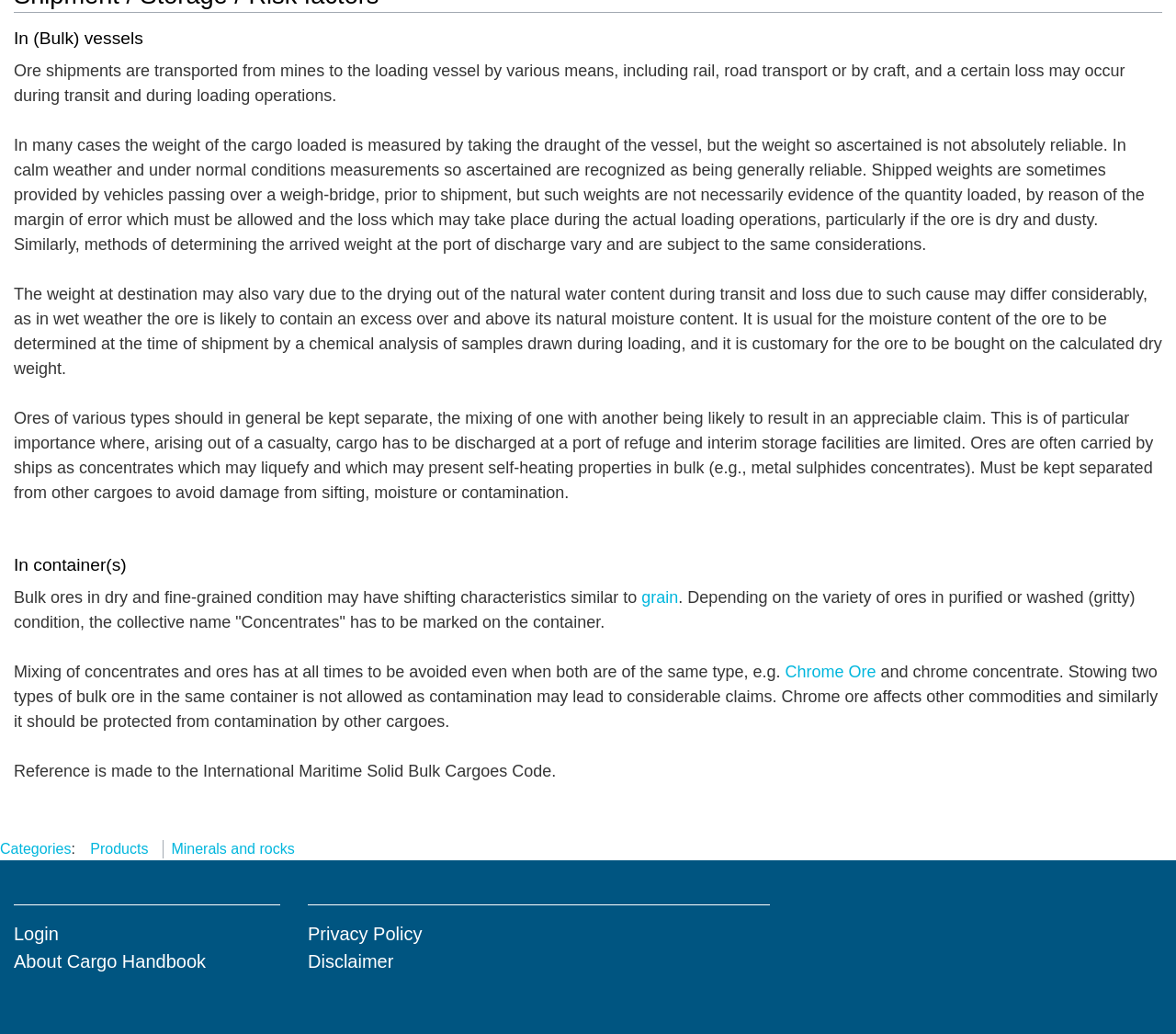Can you find the bounding box coordinates of the area I should click to execute the following instruction: "Click on the 'Products' link"?

[0.077, 0.814, 0.126, 0.829]